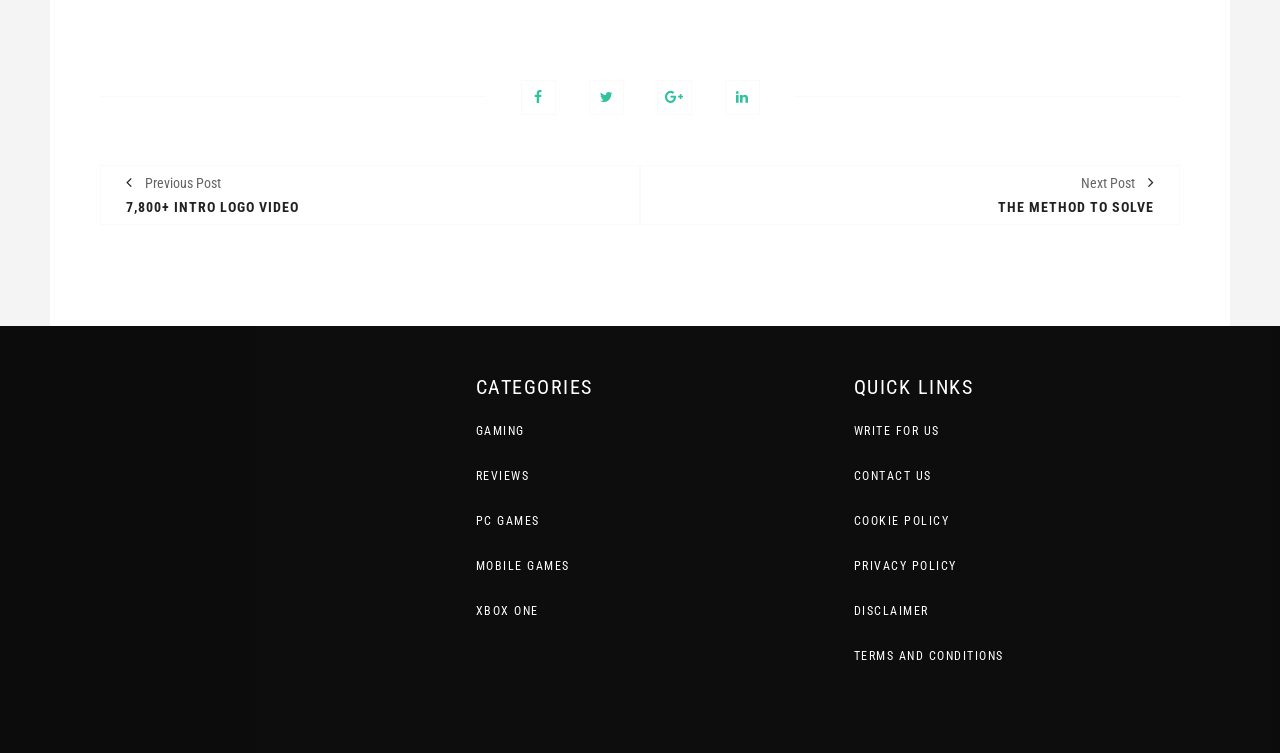Can you give a comprehensive explanation to the question given the content of the image?
What are the categories listed on the webpage?

By examining the webpage, I found a section labeled 'CATEGORIES' which lists several categories, including GAMING, REVIEWS, PC GAMES, MOBILE GAMES, and XBOX ONE. These categories are likely related to the content of the webpage.